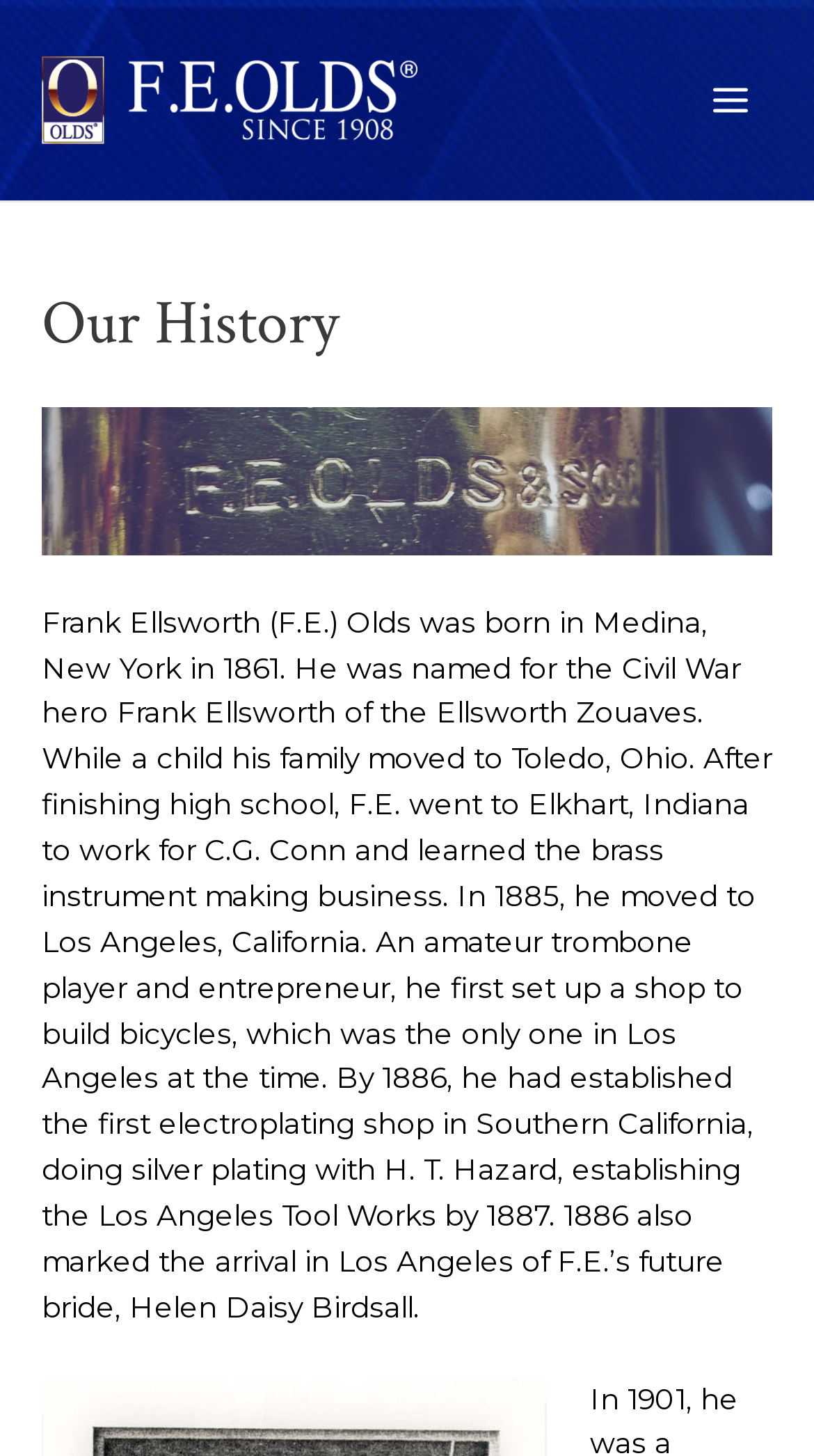In what year did F.E. Olds move to Los Angeles?
Answer the question with a detailed and thorough explanation.

The text states that F.E. Olds moved to Los Angeles, California in 1885, after finishing high school and working for C.G. Conn in Elkhart, Indiana.